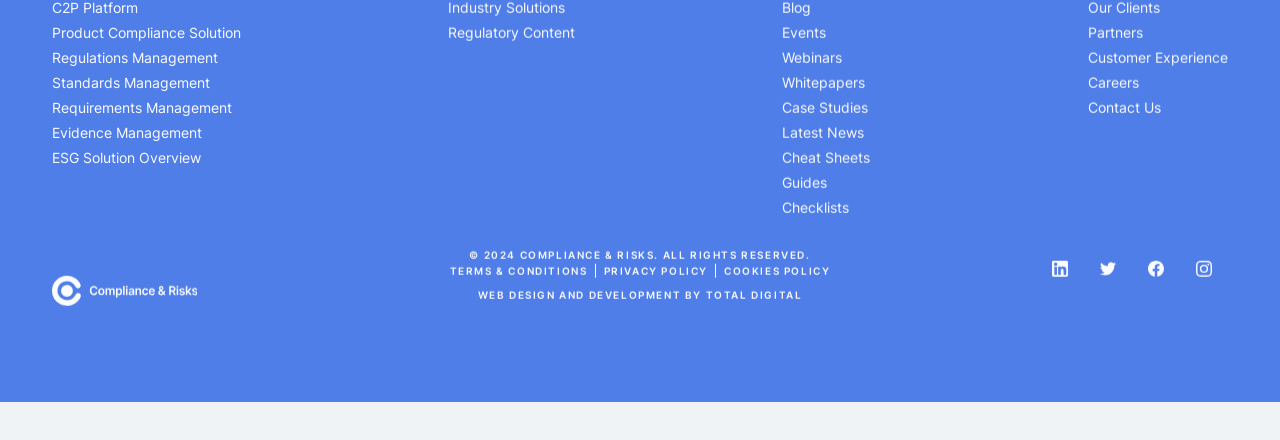What is the company name mentioned in the footer? Refer to the image and provide a one-word or short phrase answer.

COMPLIANCE & RISKS